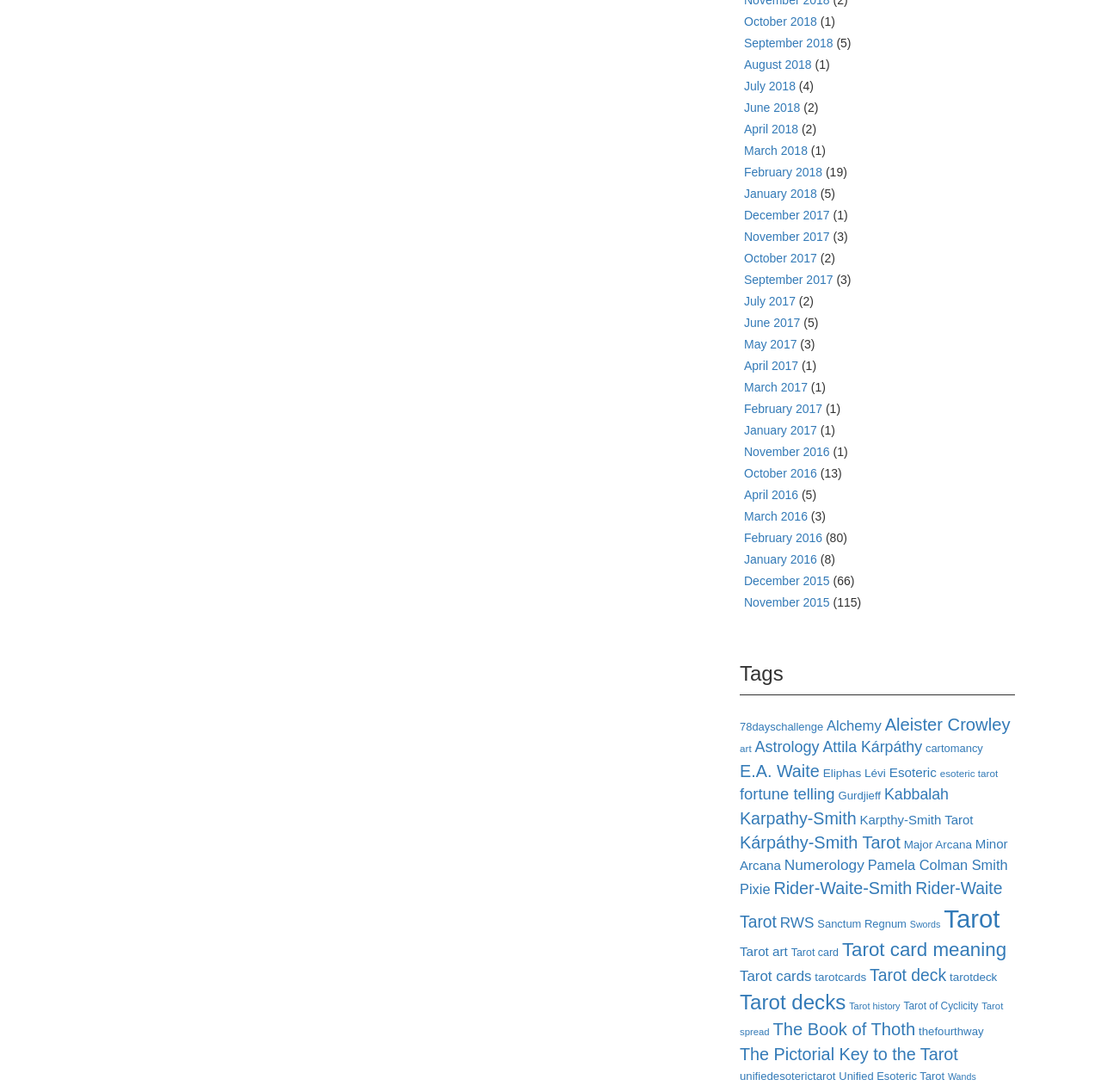Could you specify the bounding box coordinates for the clickable section to complete the following instruction: "Click on October 2018"?

[0.676, 0.013, 0.742, 0.026]